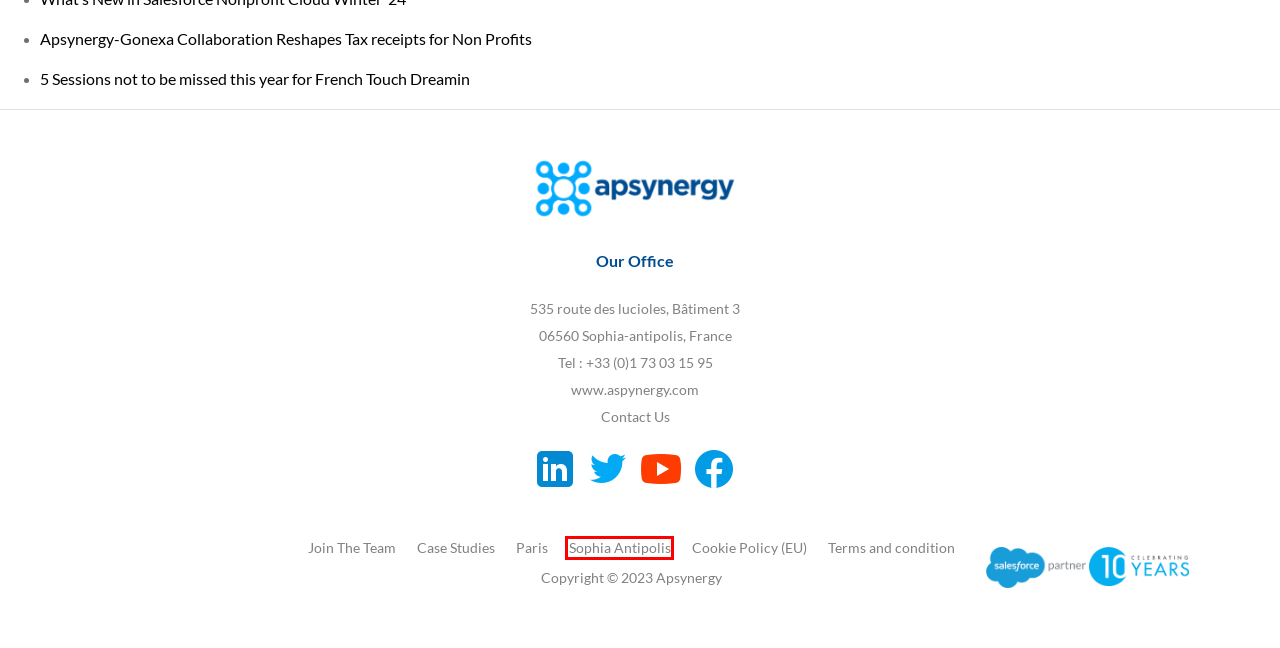Take a look at the provided webpage screenshot featuring a red bounding box around an element. Select the most appropriate webpage description for the page that loads after clicking on the element inside the red bounding box. Here are the candidates:
A. Contact Us - Apsynergy
B. Salesforce Certified Nonprofit Cloud Consultant
C. Case studies- CRM Management & Salesforce Marketing Cloud-Apsynergy
D. Salesforce Consultant and Developer Jobs - Apsynergy
E. Terms and condition - Apsynergy
F. foundations paris - Apsynergy
G. Sophia Antipolis - Apsynergy
H. Salesforce Tips Archives - Apsynergy

G